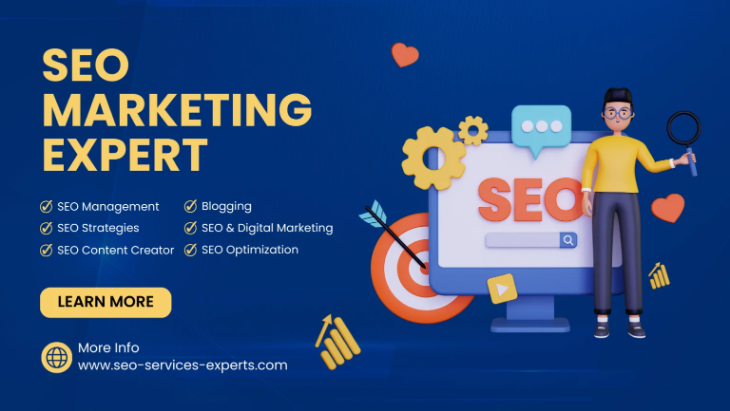Provide a short, one-word or phrase answer to the question below:
What is the background color of the image?

Deep blue gradient